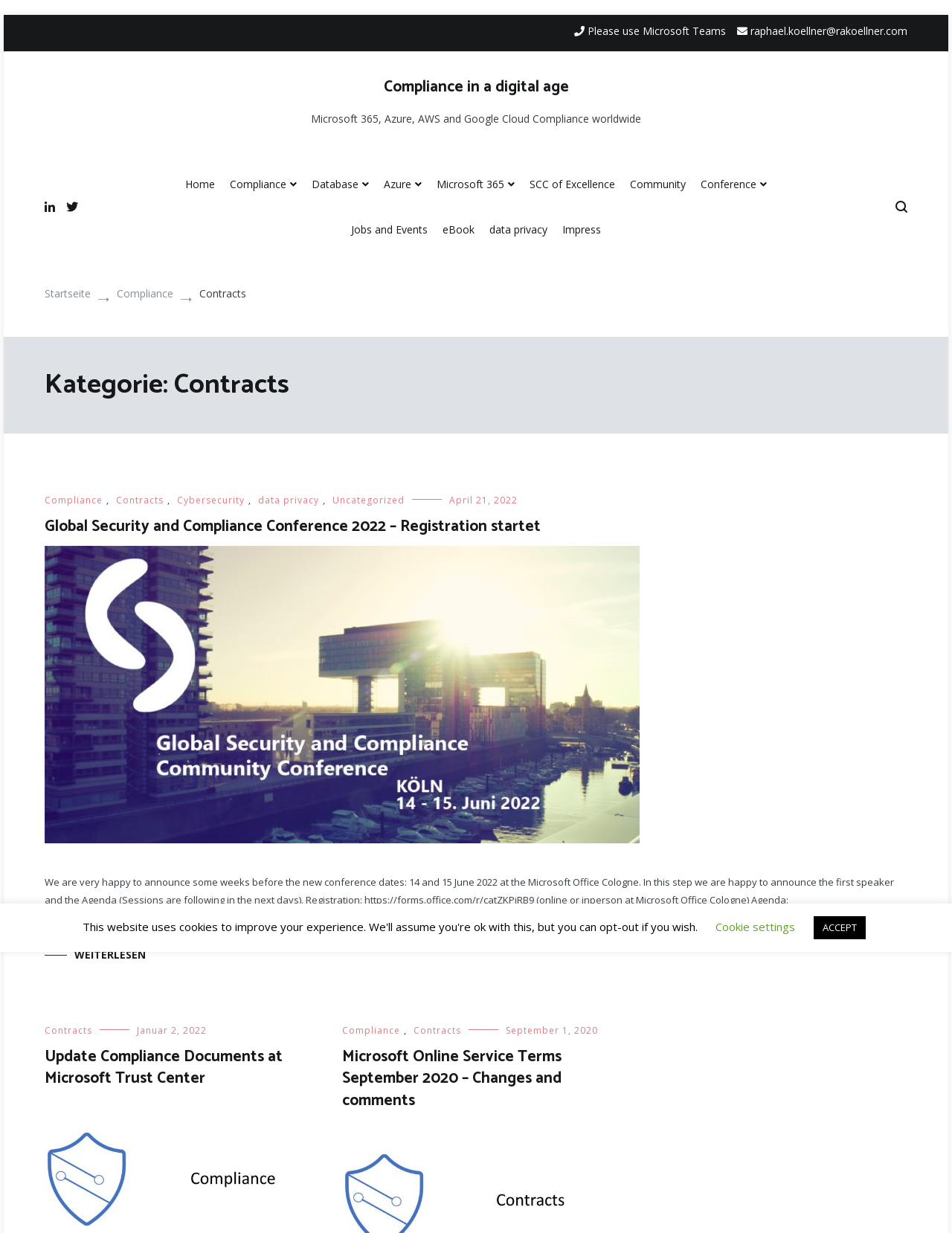Give a concise answer of one word or phrase to the question: 
How many links are present in the first article?

4